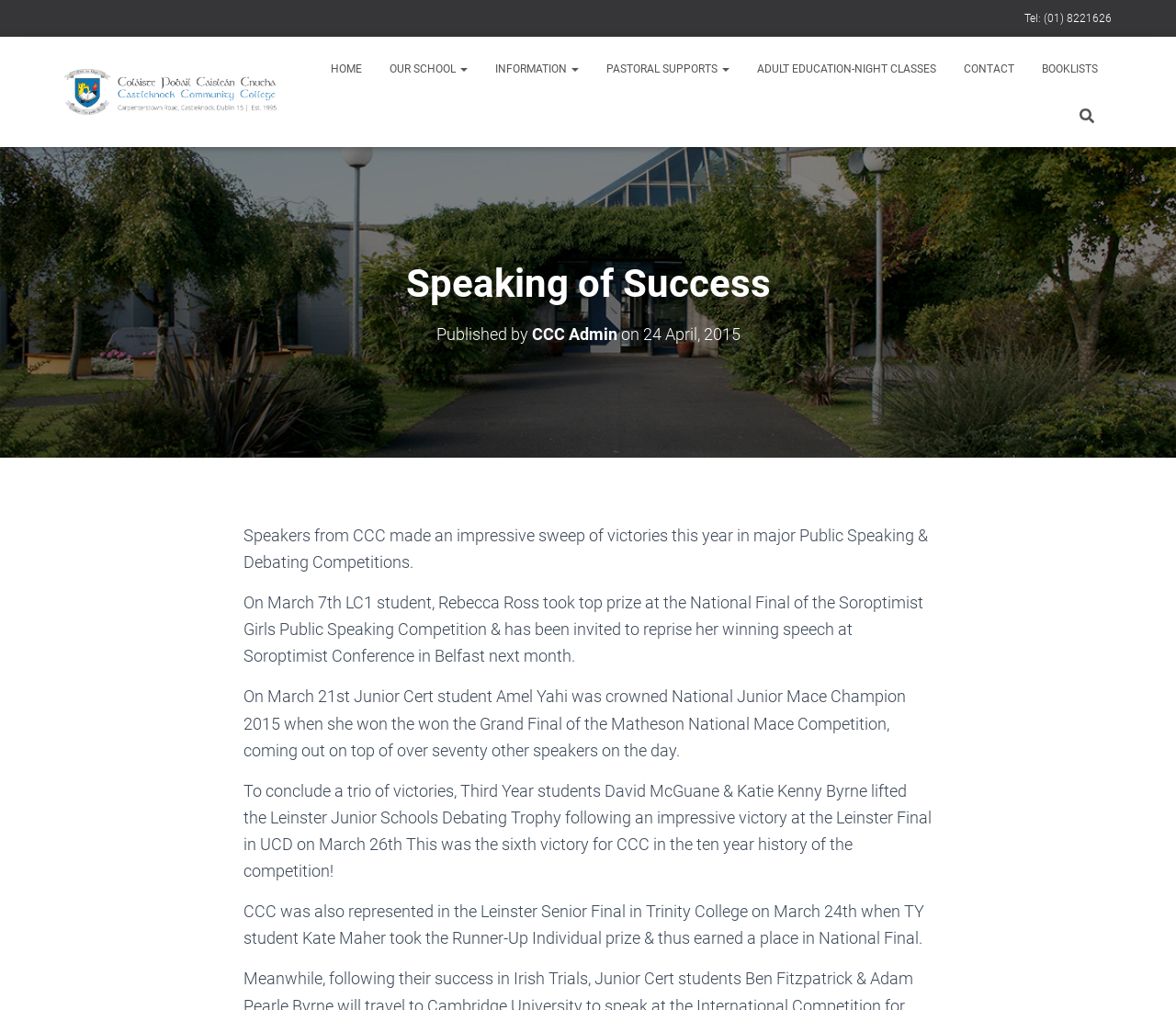What is the phone number of Castleknock Community College?
Please answer using one word or phrase, based on the screenshot.

01 8221626